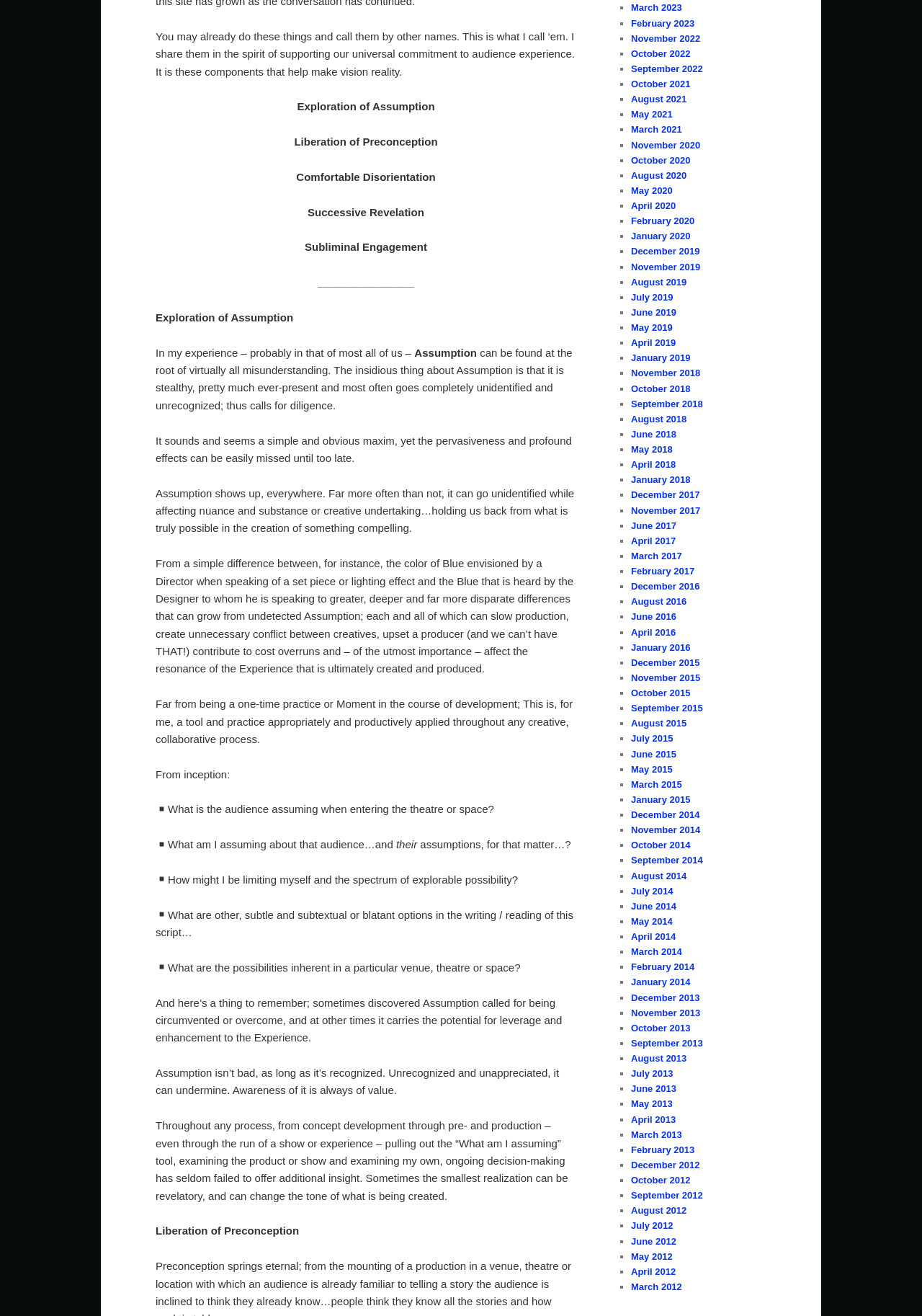Extract the bounding box coordinates for the HTML element that matches this description: "September 2015". The coordinates should be four float numbers between 0 and 1, i.e., [left, top, right, bottom].

[0.684, 0.534, 0.762, 0.542]